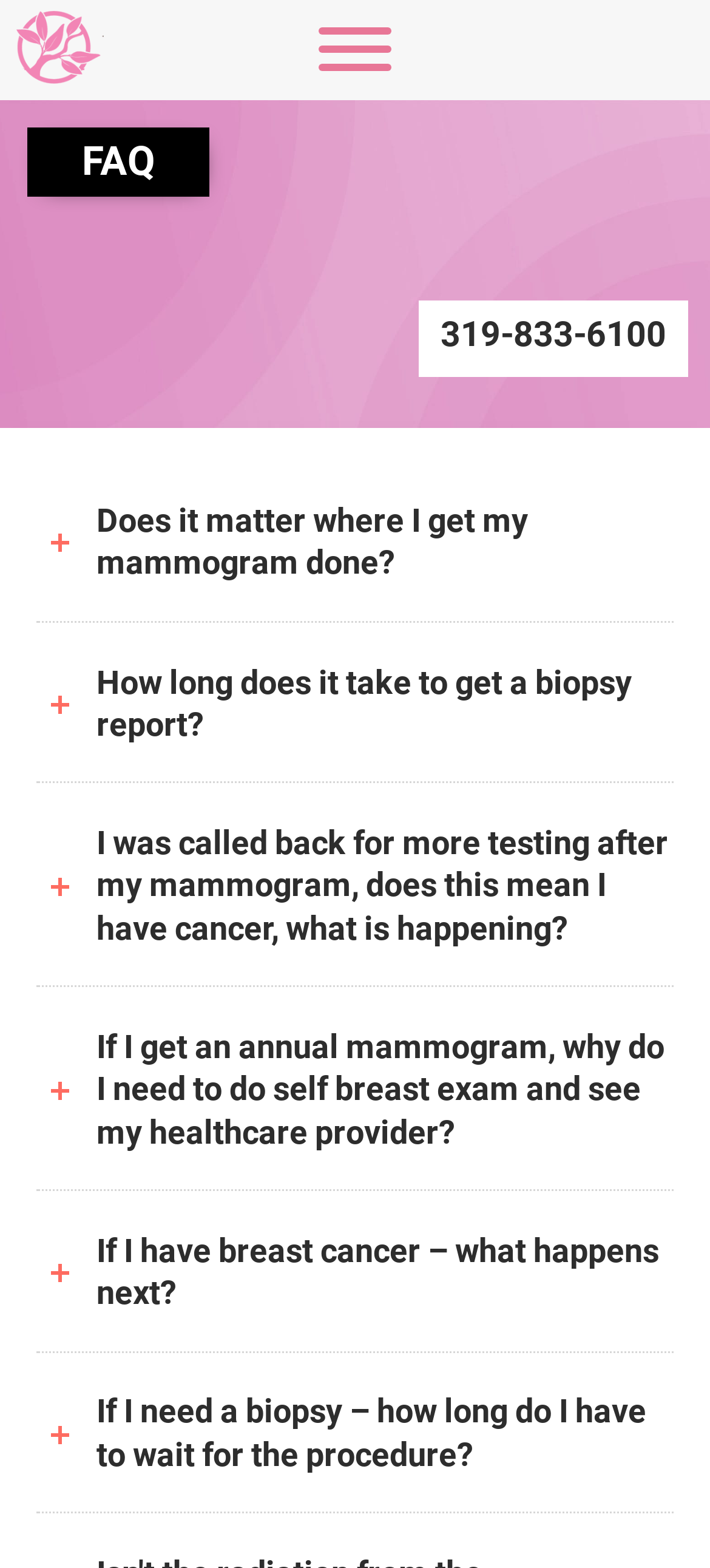Identify the bounding box coordinates of the clickable region to carry out the given instruction: "Call the phone number 319-833-6100".

[0.59, 0.192, 0.969, 0.24]